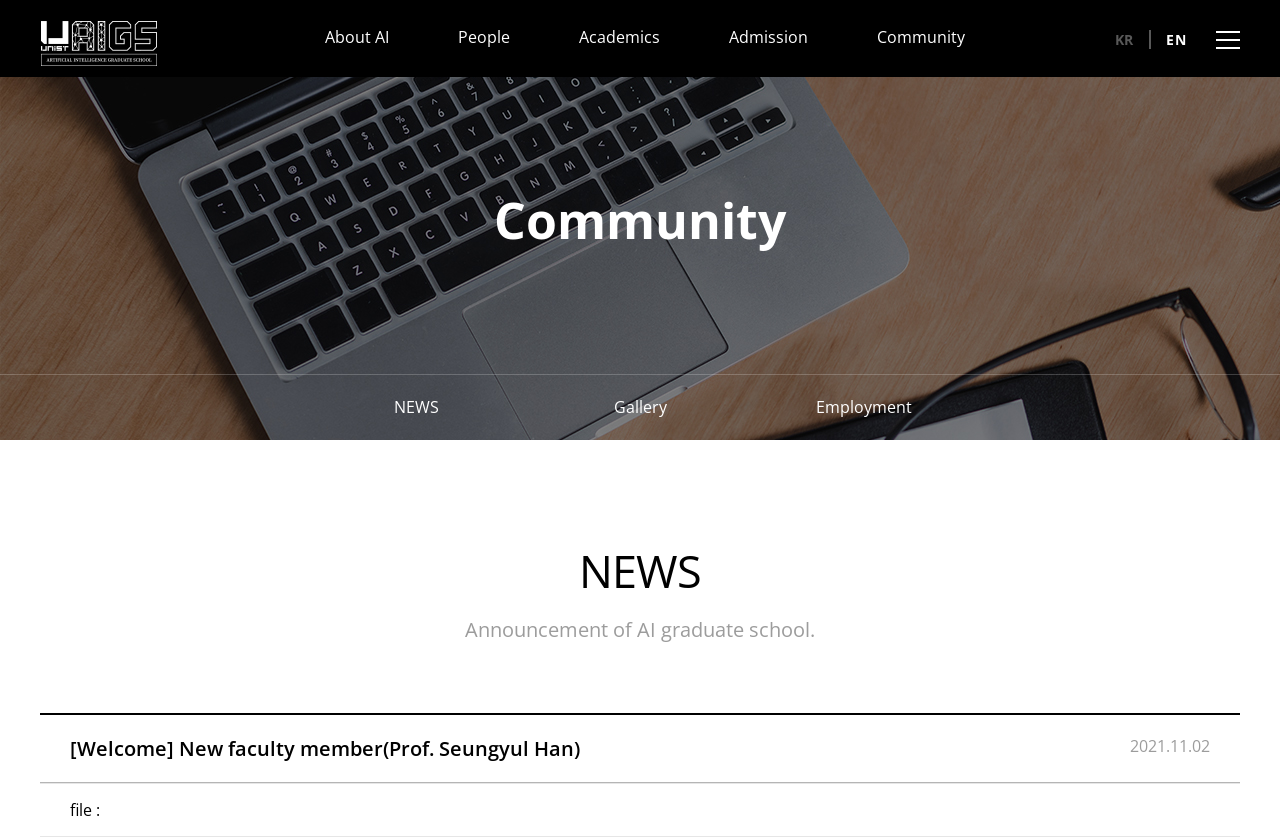Answer this question in one word or a short phrase: What is the position of the 'Community' link?

Middle left